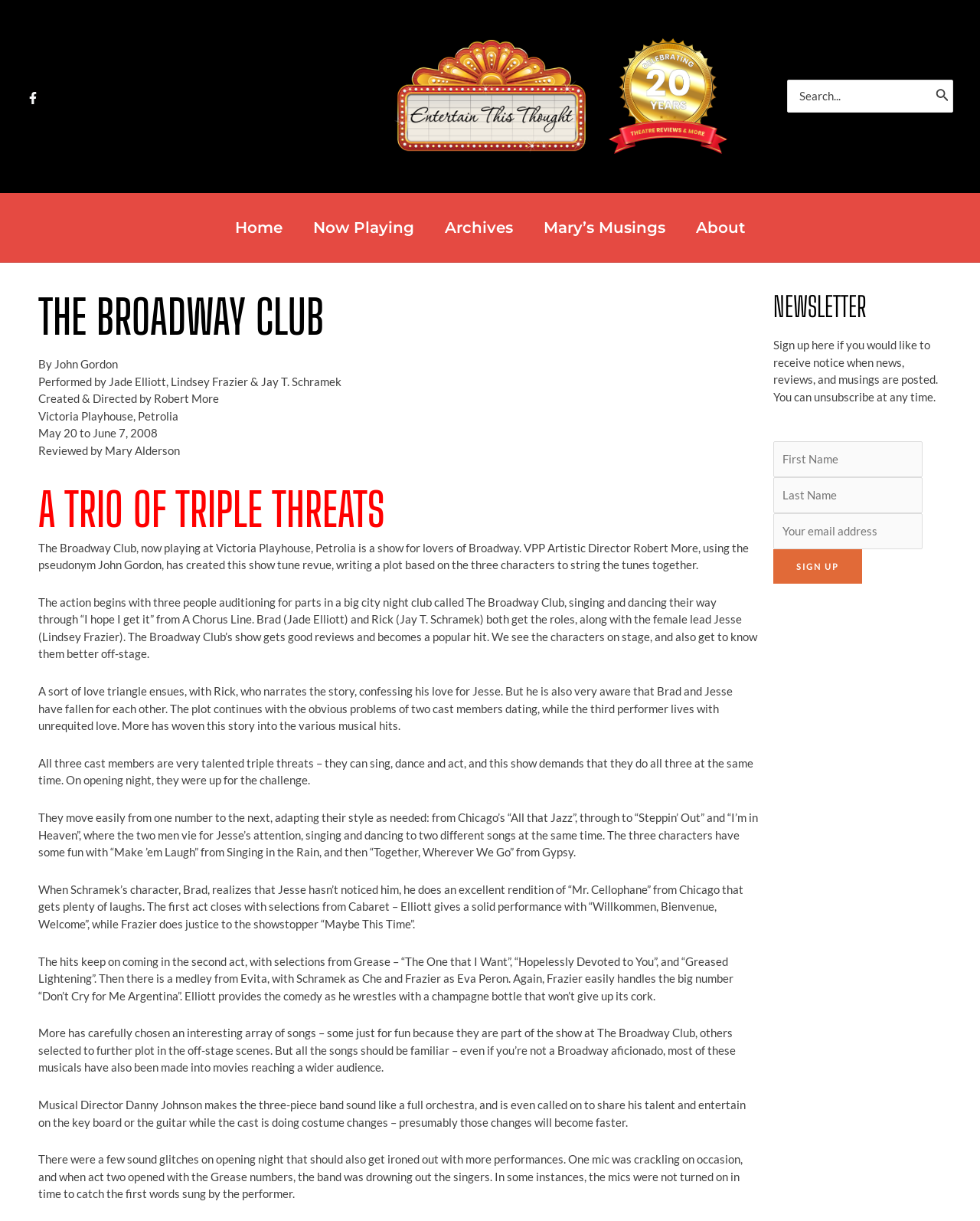Identify the bounding box for the described UI element: "parent_node: Search for: aria-label="Search" value="Search"".

[0.952, 0.066, 0.972, 0.092]